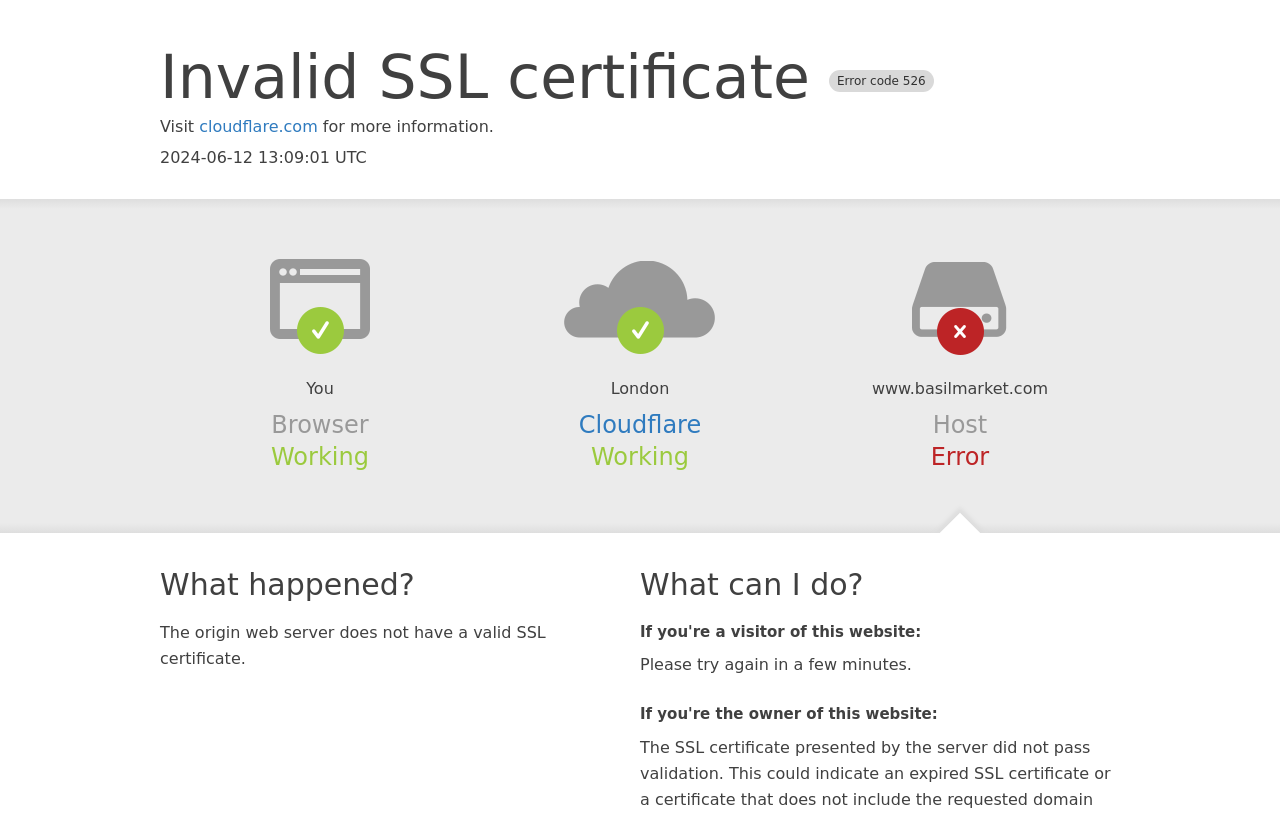Give a detailed explanation of the elements present on the webpage.

The webpage appears to be an error page, displaying an "Invalid SSL certificate" error message. At the top, there is a heading with the error code 526, accompanied by a link to cloudflare.com for more information. Below this, there is a timestamp indicating when the error occurred.

On the left side of the page, there are several headings and static text elements. The first heading is "Browser", followed by the text "Working" and "London". Below this, there is a heading "Cloudflare" with a link to Cloudflare, accompanied by the text "Working". 

On the right side of the page, there is a heading "Host" with the text "www.basilmarket.com" and "Error". 

Further down the page, there are three main sections. The first section, headed "What happened?", explains that the origin web server does not have a valid SSL certificate. The second section, headed "What can I do?", is divided into two subsections. The first subsection, "If you're a visitor of this website:", advises visitors to try again in a few minutes. The second subsection, "If you're the owner of this website:", does not contain any specific instructions or text.